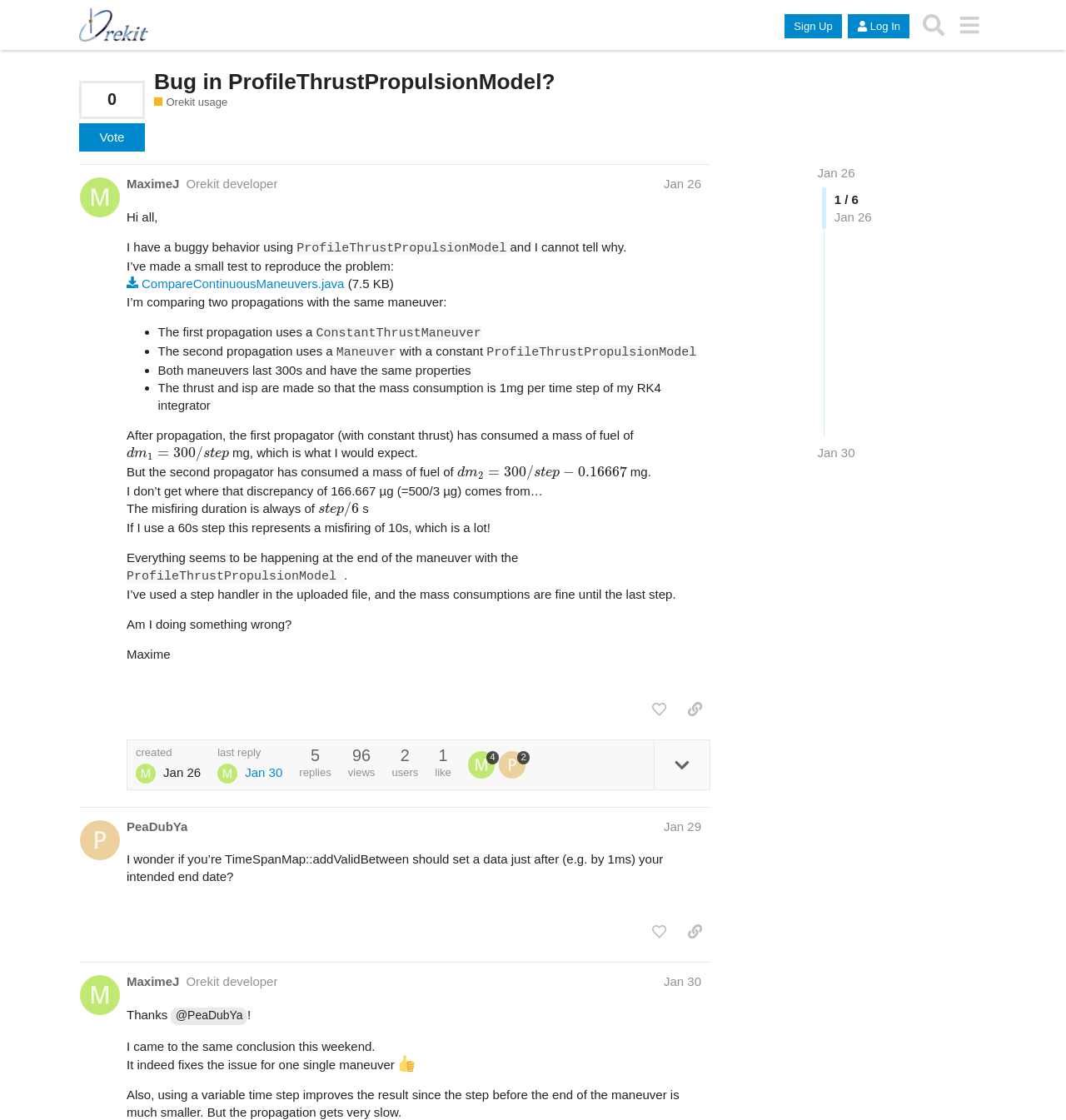Please determine the bounding box coordinates of the element to click on in order to accomplish the following task: "View the post by MaximeJ". Ensure the coordinates are four float numbers ranging from 0 to 1, i.e., [left, top, right, bottom].

[0.075, 0.146, 0.755, 0.72]